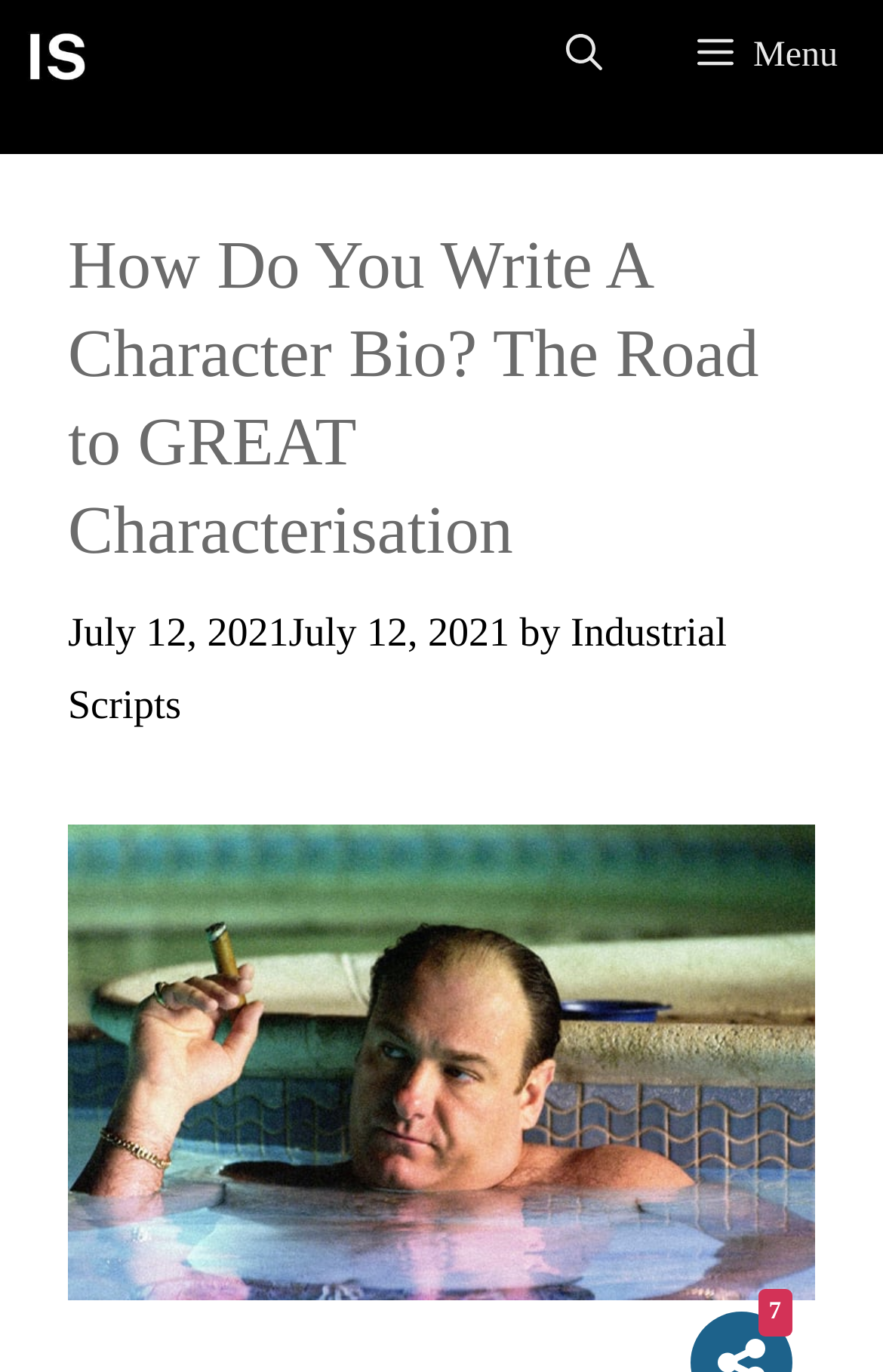Identify the bounding box coordinates for the UI element described as: "Menu".

[0.735, 0.0, 1.0, 0.083]